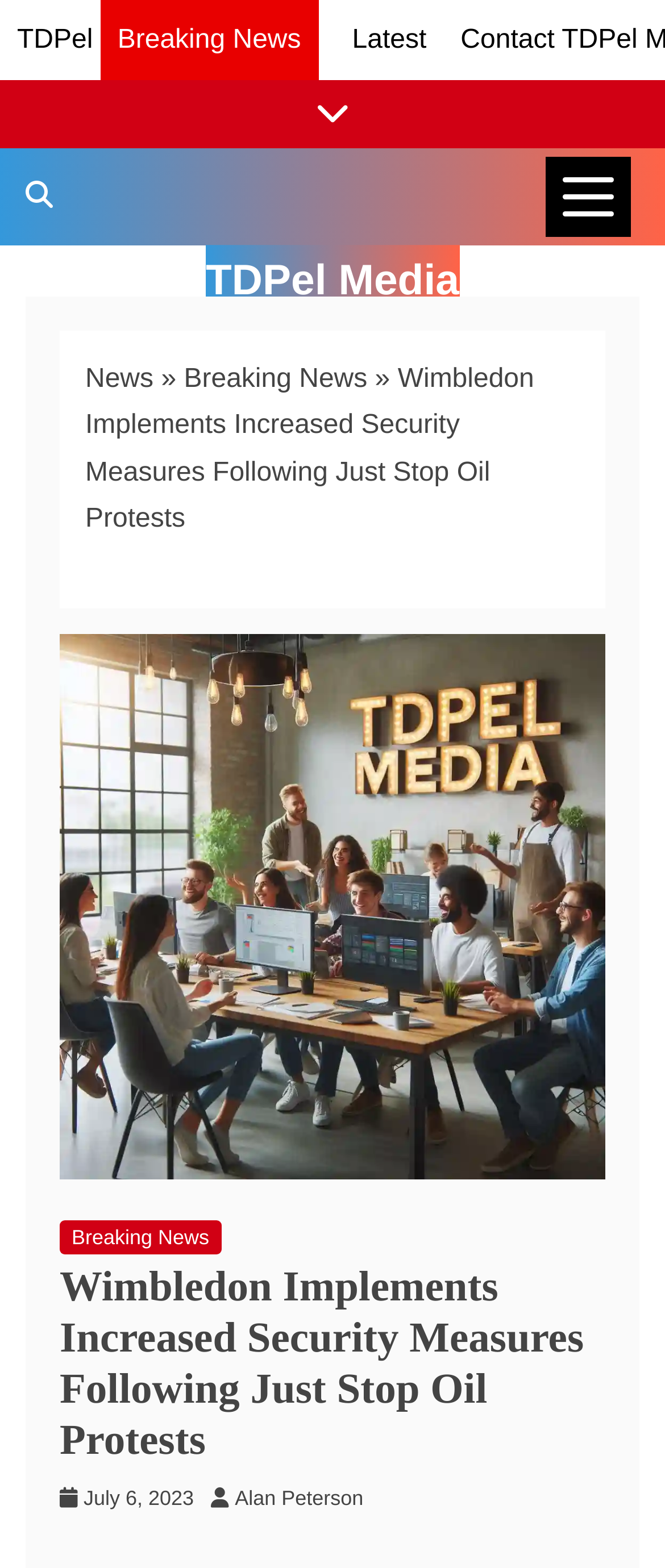Identify the bounding box coordinates for the element that needs to be clicked to fulfill this instruction: "show or hide news links". Provide the coordinates in the format of four float numbers between 0 and 1: [left, top, right, bottom].

[0.0, 0.051, 1.0, 0.095]